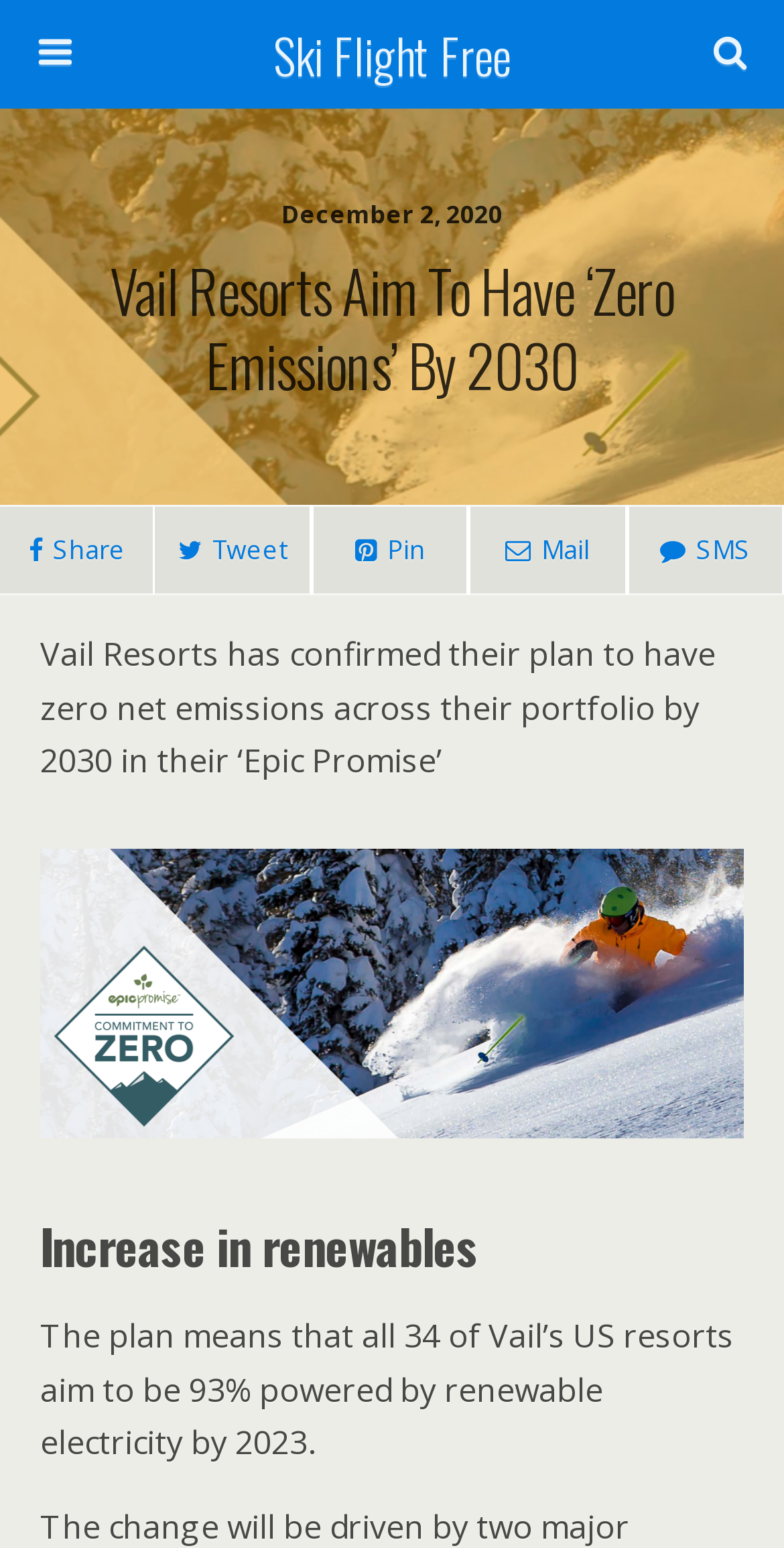What is the name of Vail Resorts' sustainability plan?
Please use the visual content to give a single word or phrase answer.

Epic Promise